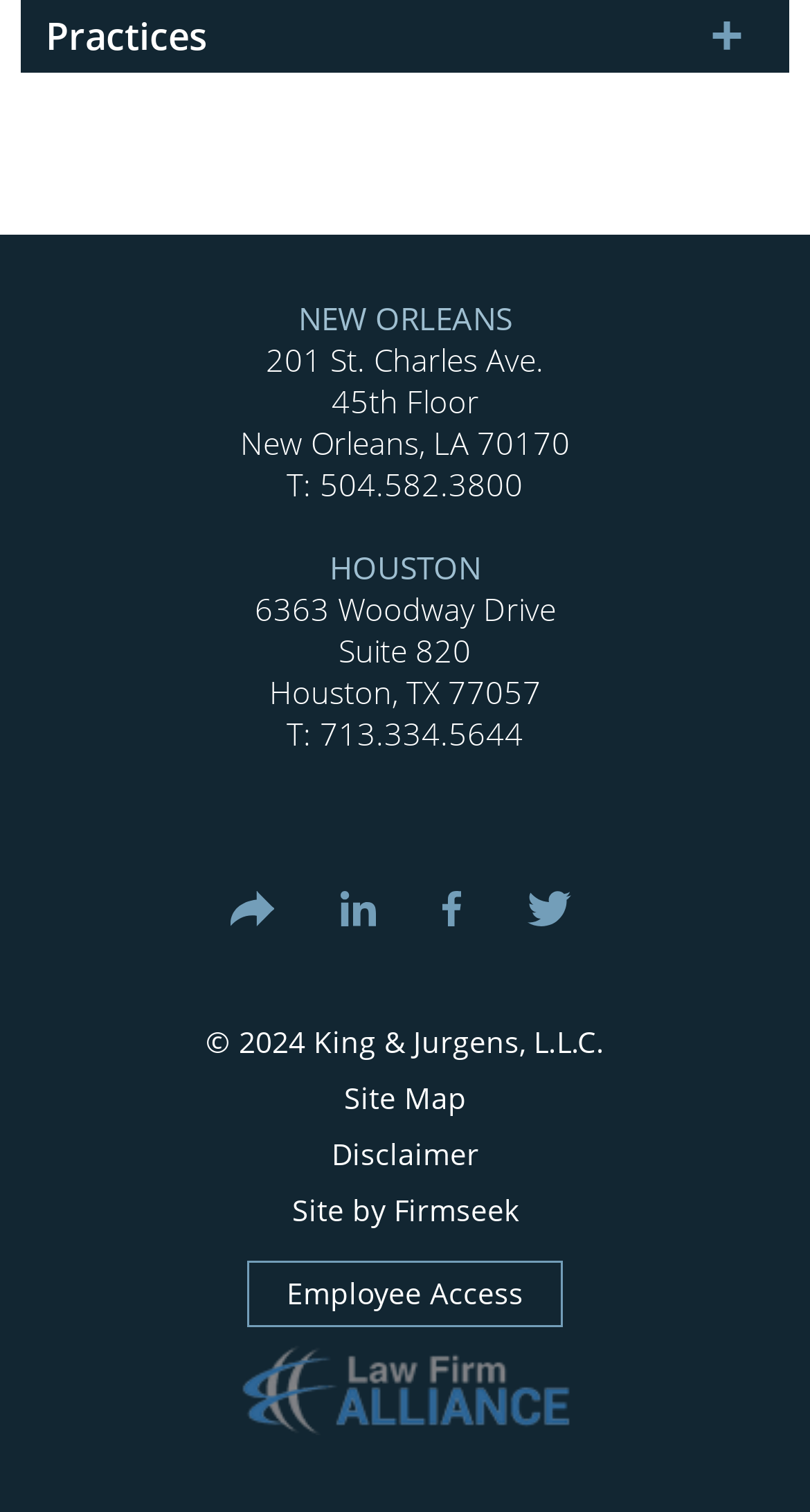Respond with a single word or phrase:
What is the address of the New Orleans office?

201 St. Charles Ave.